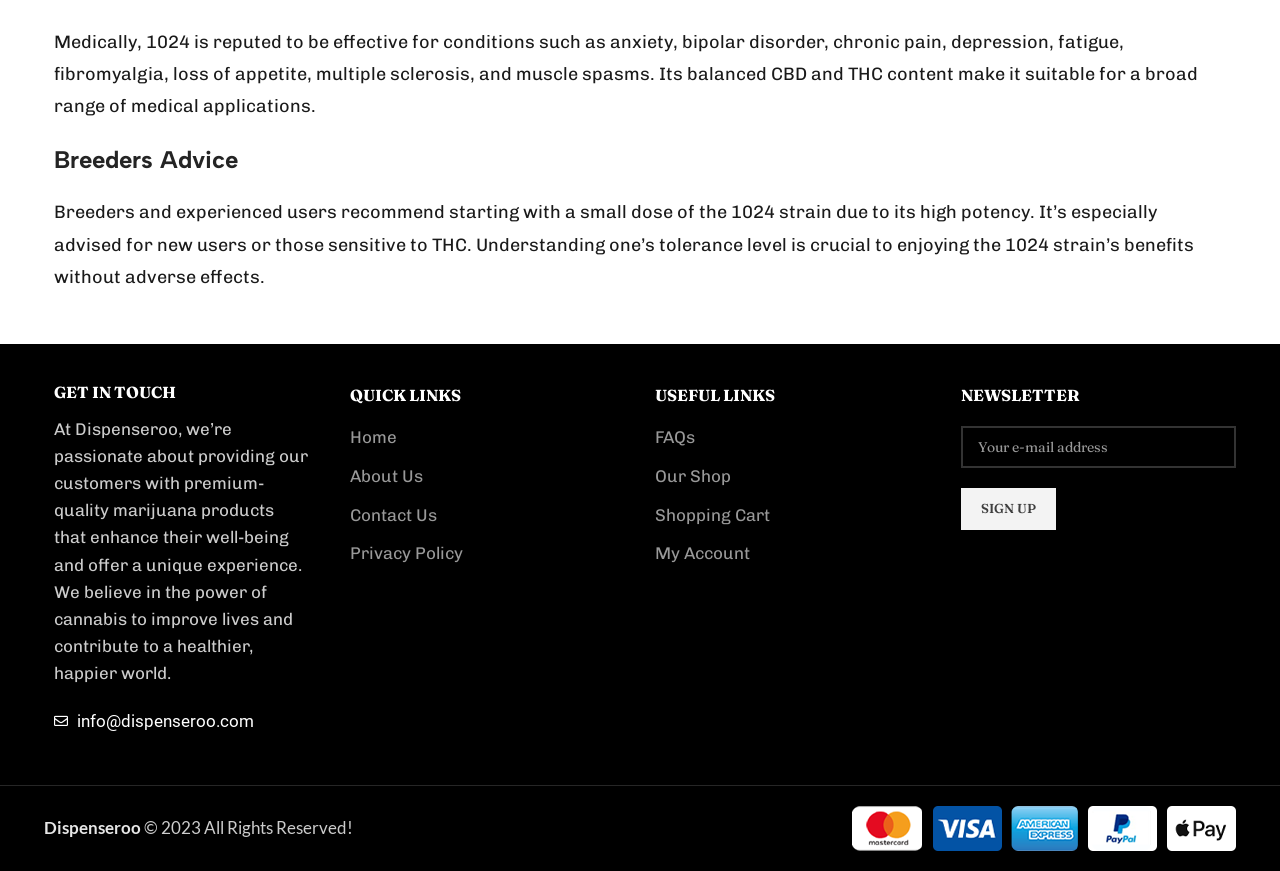How can users contact Dispenseroo?
Using the visual information, respond with a single word or phrase.

info@dispenseroo.com